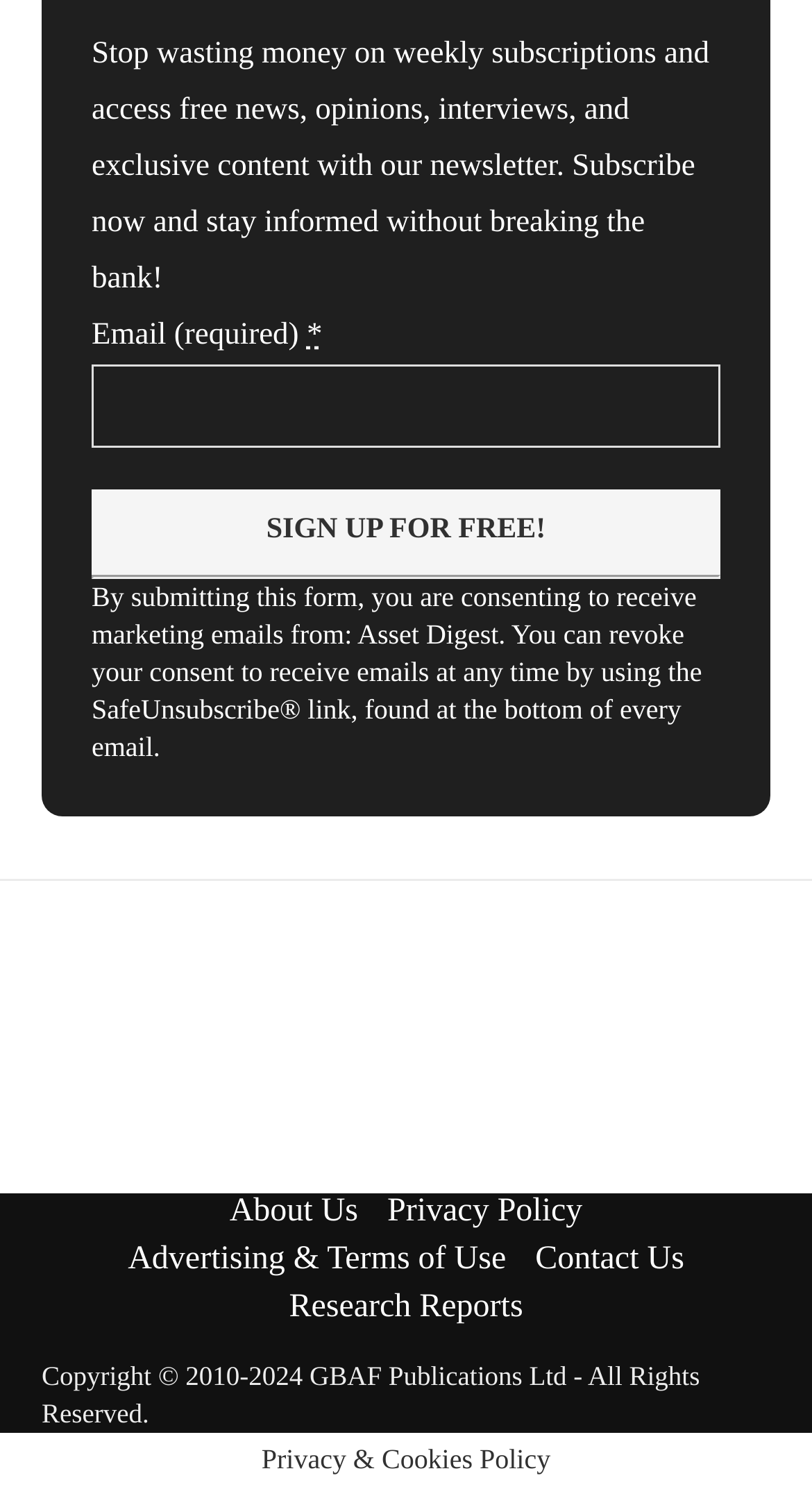Show me the bounding box coordinates of the clickable region to achieve the task as per the instruction: "Click on Contact Us".

[0.659, 0.835, 0.843, 0.859]